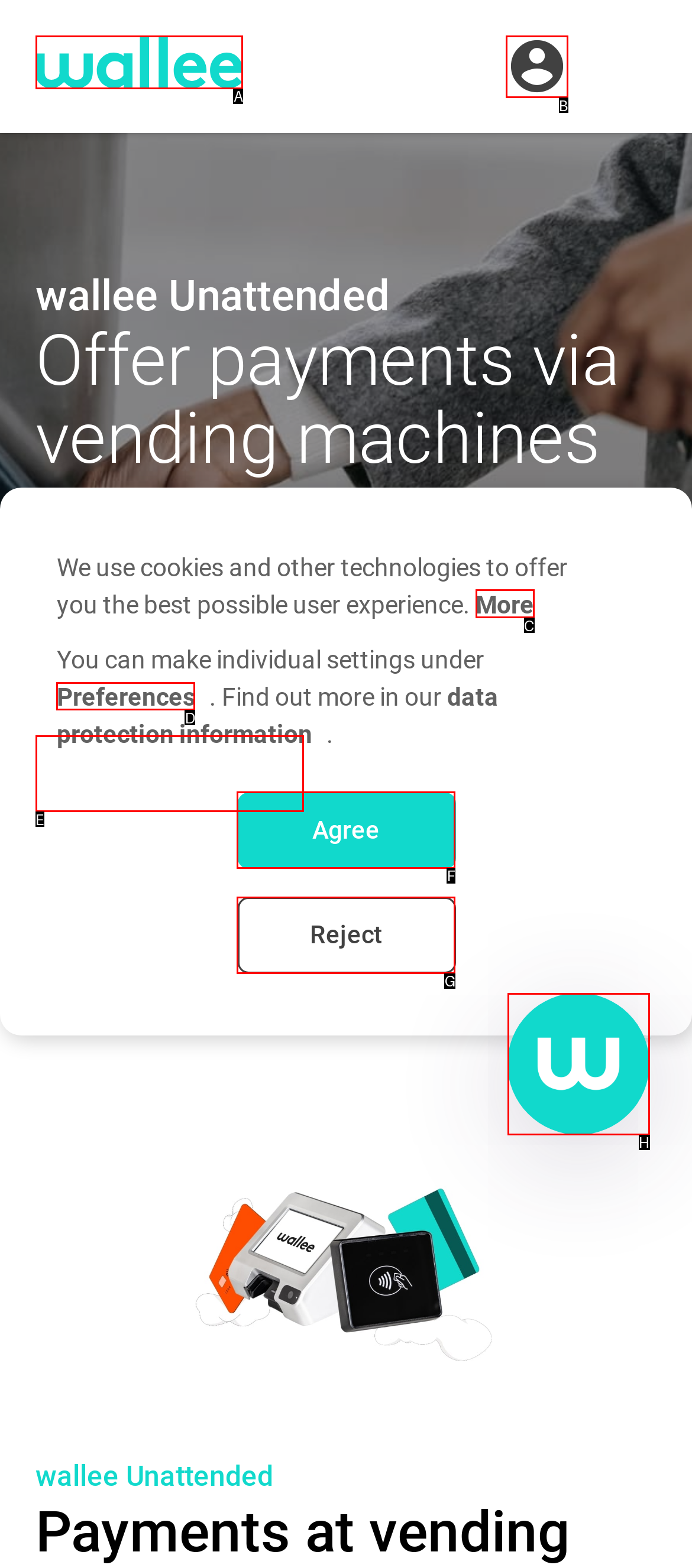For the task: Click the Preferences button, specify the letter of the option that should be clicked. Answer with the letter only.

D